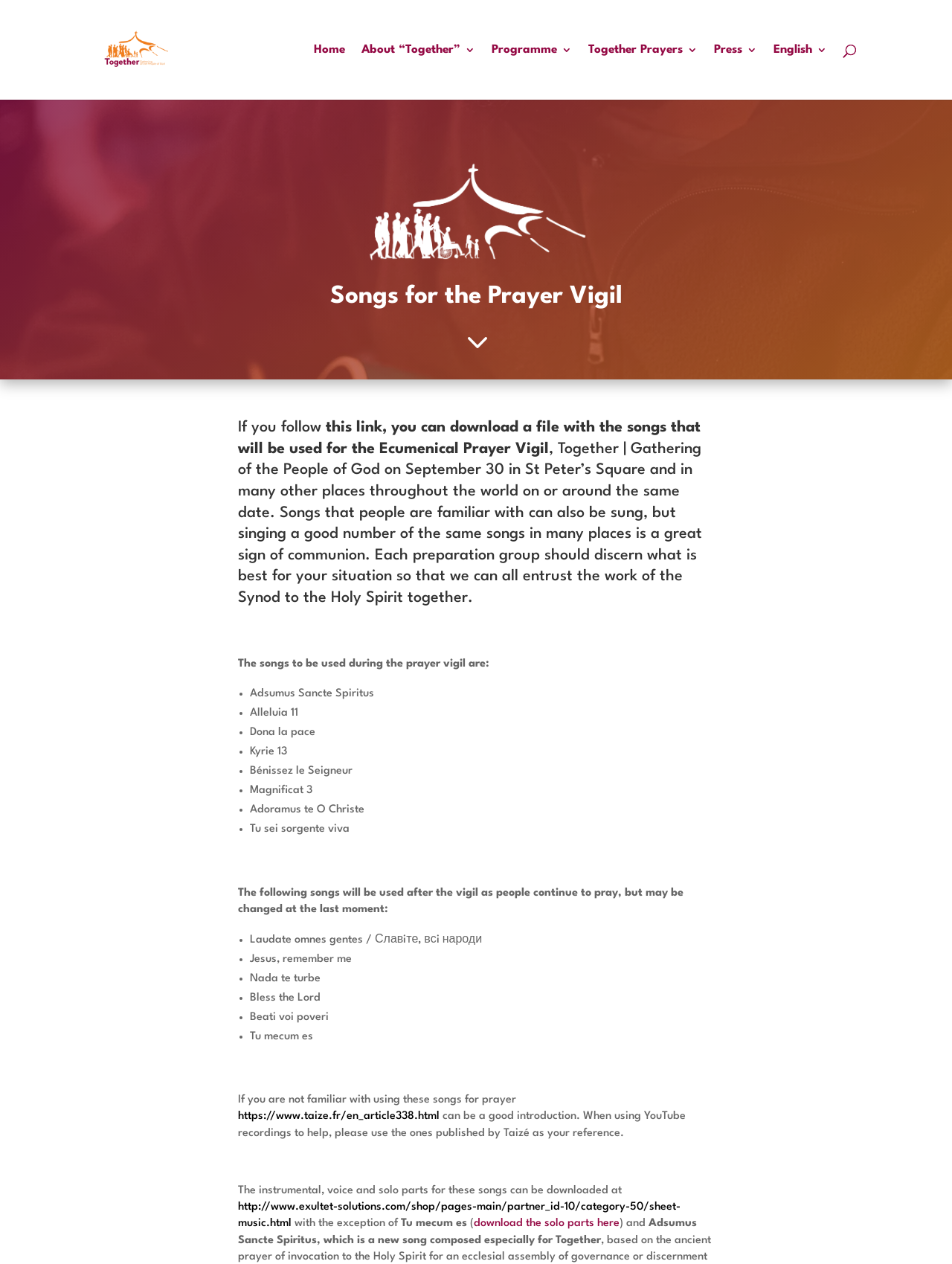Identify the main heading of the webpage and provide its text content.

Songs for the Prayer Vigil